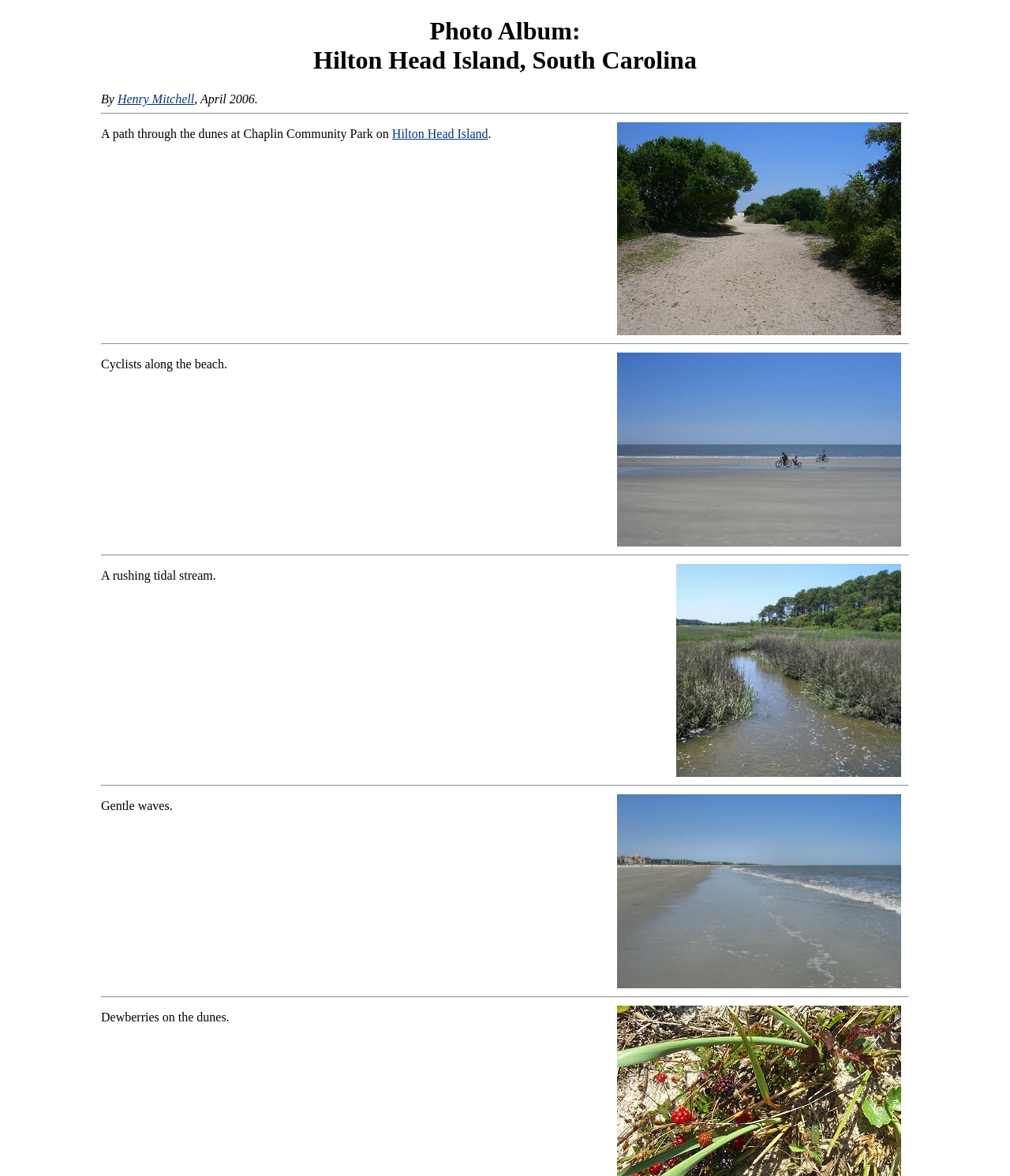What is the location of the dunes?
Examine the screenshot and reply with a single word or phrase.

Hilton Head Island